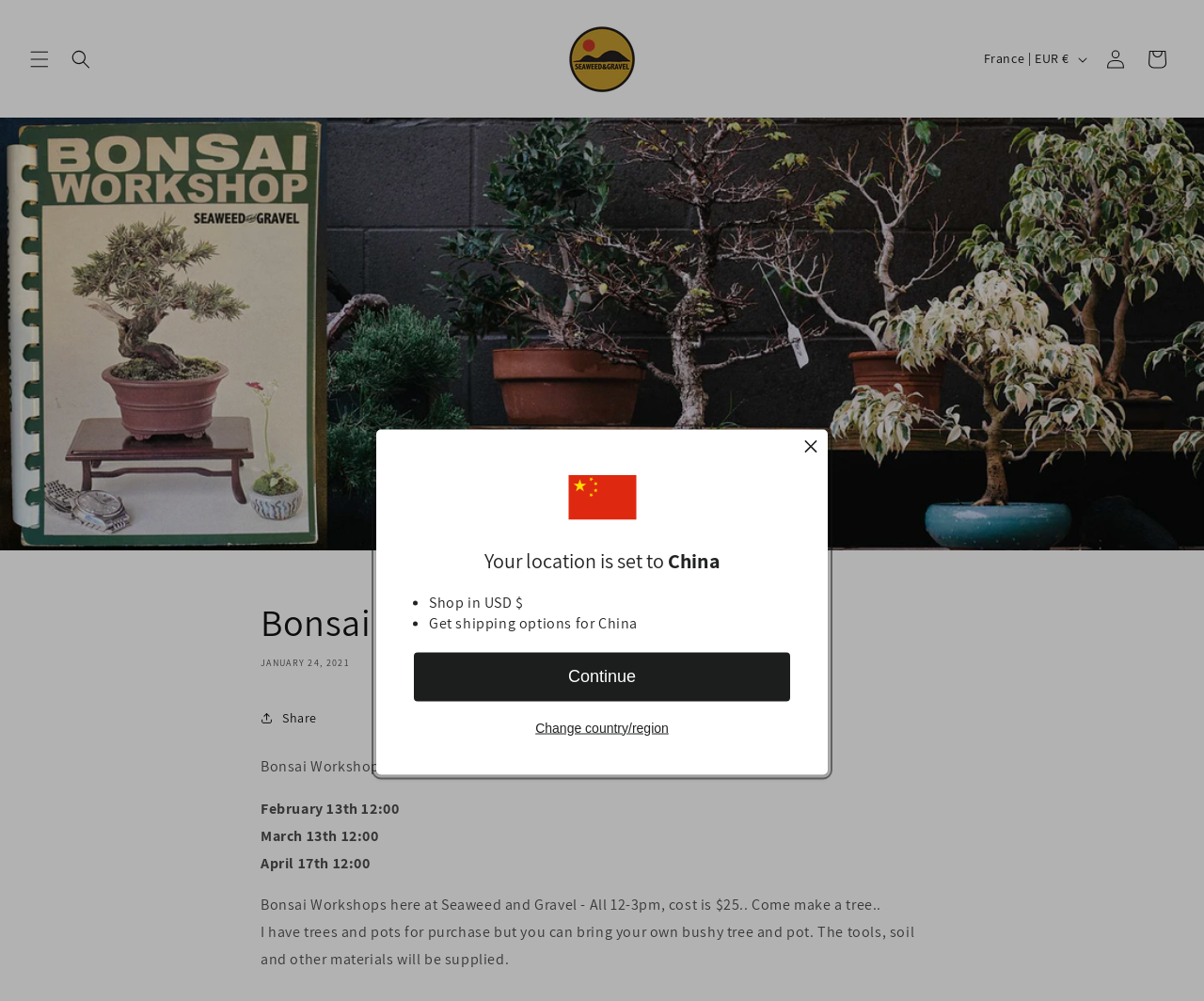What materials will be supplied for the Bonsai Workshops?
Look at the webpage screenshot and answer the question with a detailed explanation.

The tools, soil, and other materials will be supplied for the Bonsai Workshops, as stated in the text 'The tools, soil and other materials will be supplied.' on the webpage.